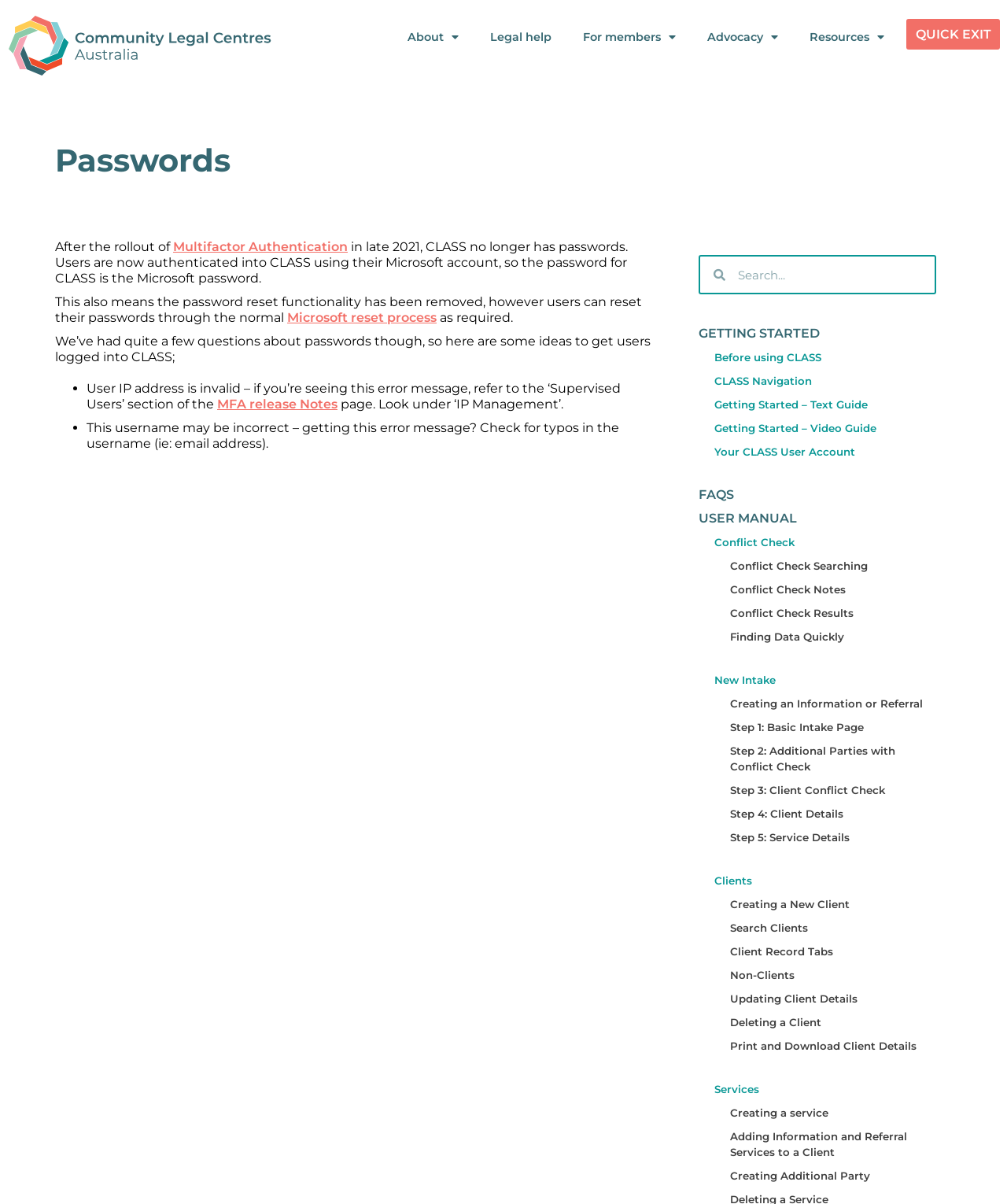Determine the bounding box coordinates of the clickable region to execute the instruction: "Get help with passwords". The coordinates should be four float numbers between 0 and 1, denoted as [left, top, right, bottom].

[0.285, 0.258, 0.434, 0.27]